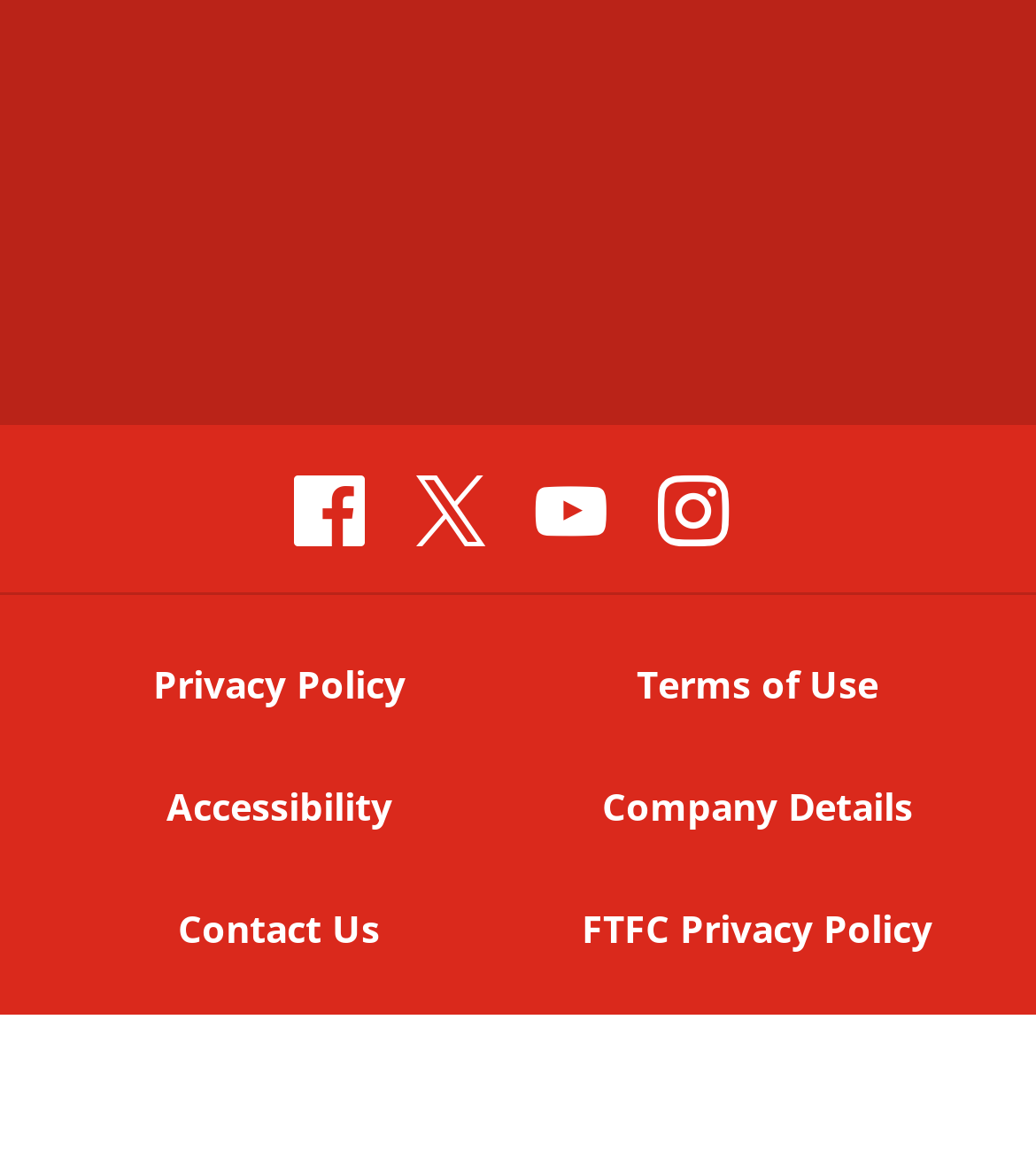Please find the bounding box coordinates of the element that you should click to achieve the following instruction: "View Privacy Policy". The coordinates should be presented as four float numbers between 0 and 1: [left, top, right, bottom].

[0.145, 0.56, 0.394, 0.607]